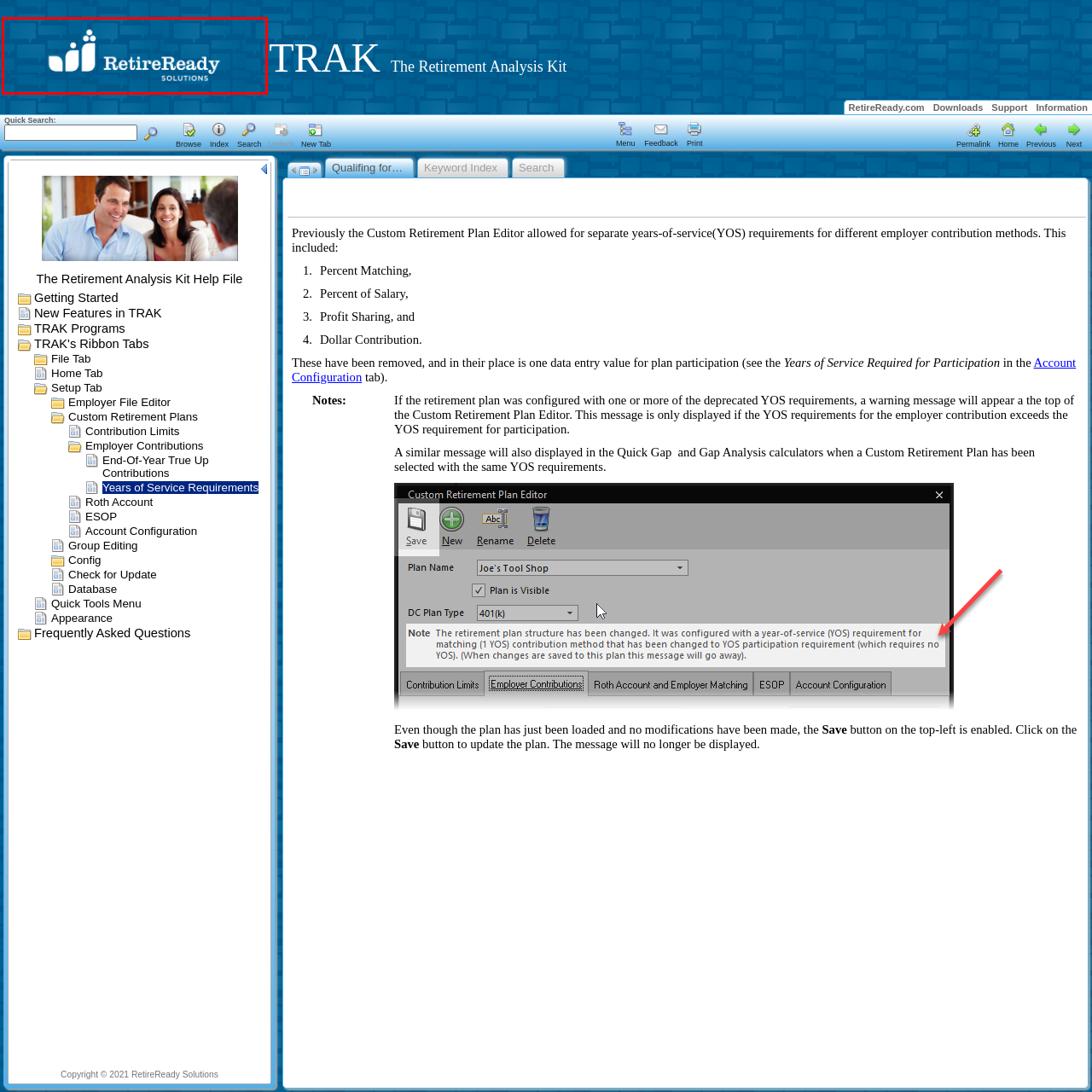What font style is used for the text 'RetireReady'?
Please observe the details within the red bounding box in the image and respond to the question with a detailed explanation based on what you see.

According to the caption, the text 'RetireReady' is presented in a 'bold, clean font', suggesting a modern and professional aesthetic.